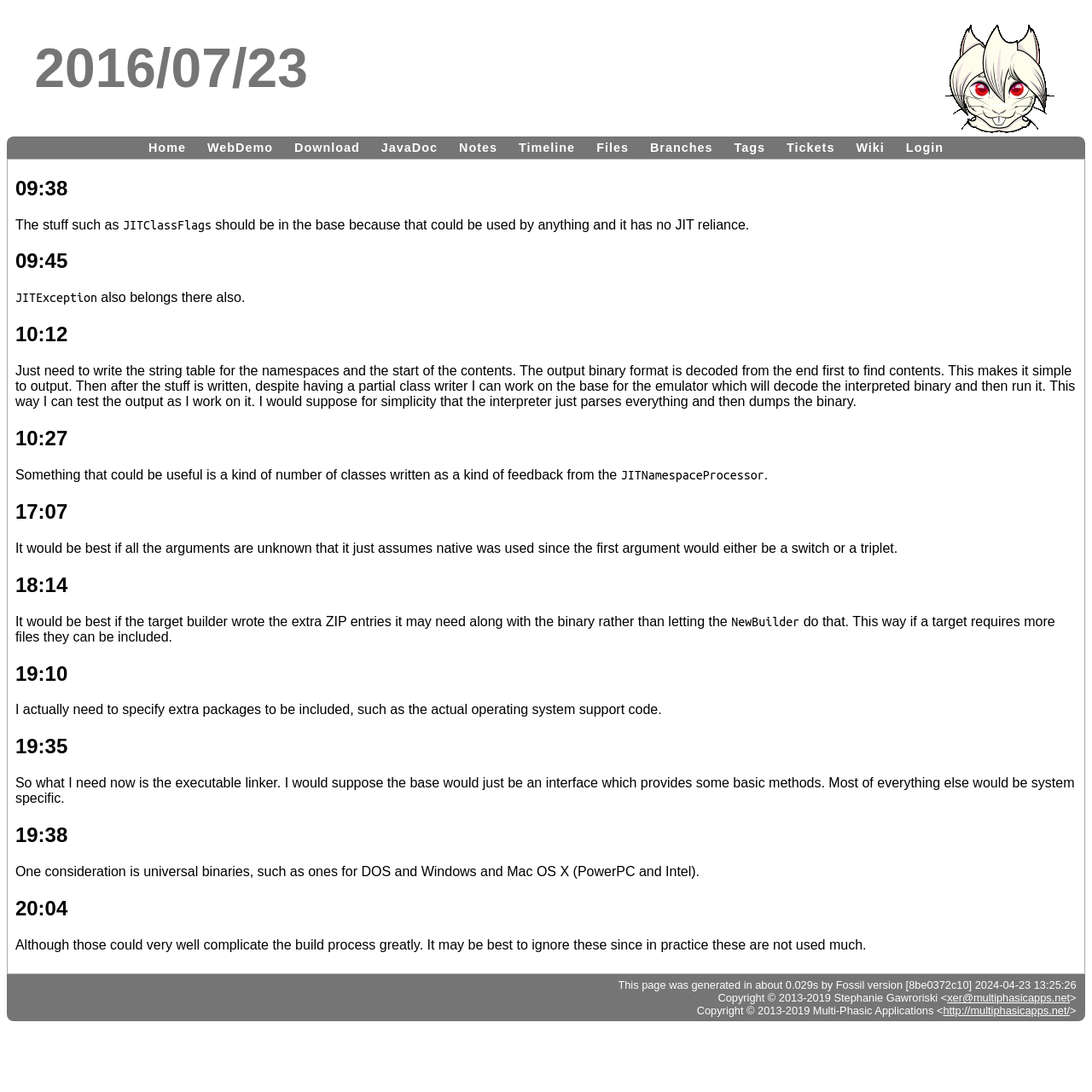How many headings are on the webpage?
Based on the image, provide your answer in one word or phrase.

9